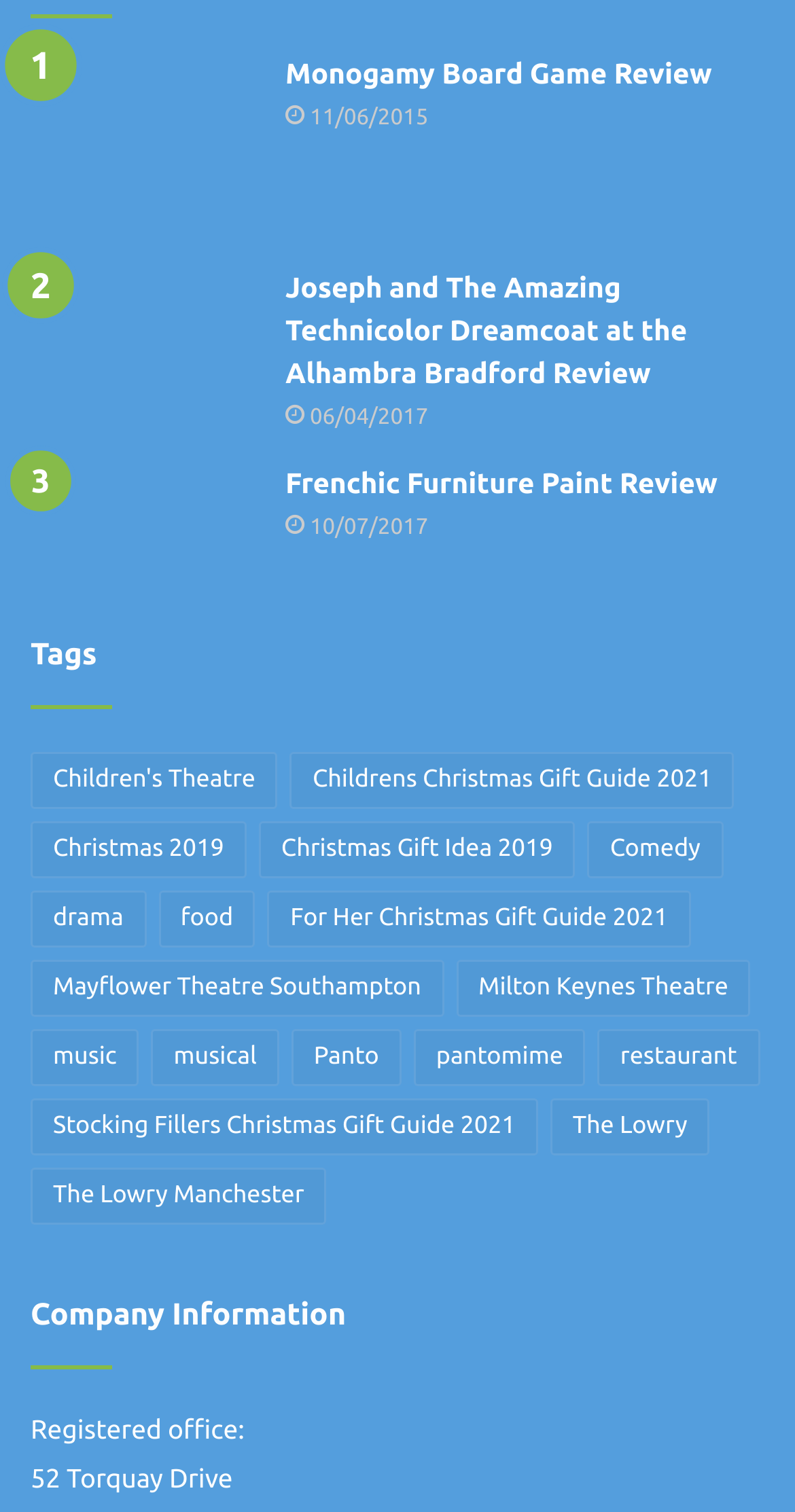Bounding box coordinates are specified in the format (top-left x, top-left y, bottom-right x, bottom-right y). All values are floating point numbers bounded between 0 and 1. Please provide the bounding box coordinate of the region this sentence describes: Frenchic Furniture Paint Review

[0.359, 0.309, 0.903, 0.331]